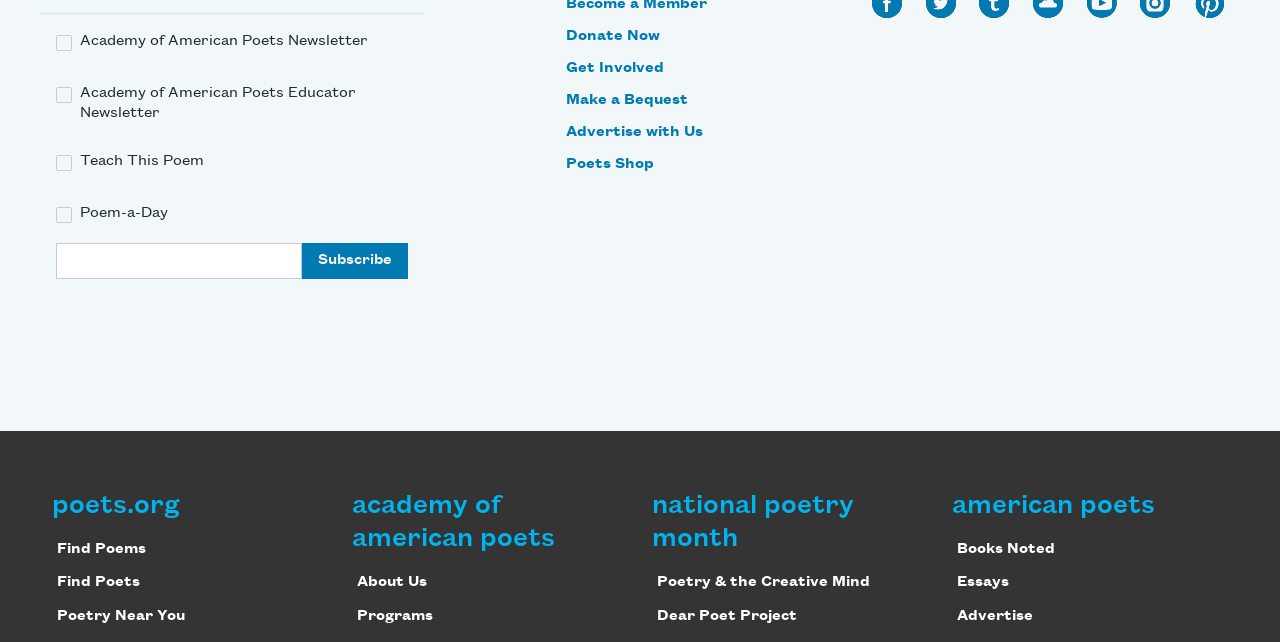Please locate the UI element described by "Dear Poet Project" and provide its bounding box coordinates.

[0.513, 0.947, 0.622, 0.972]